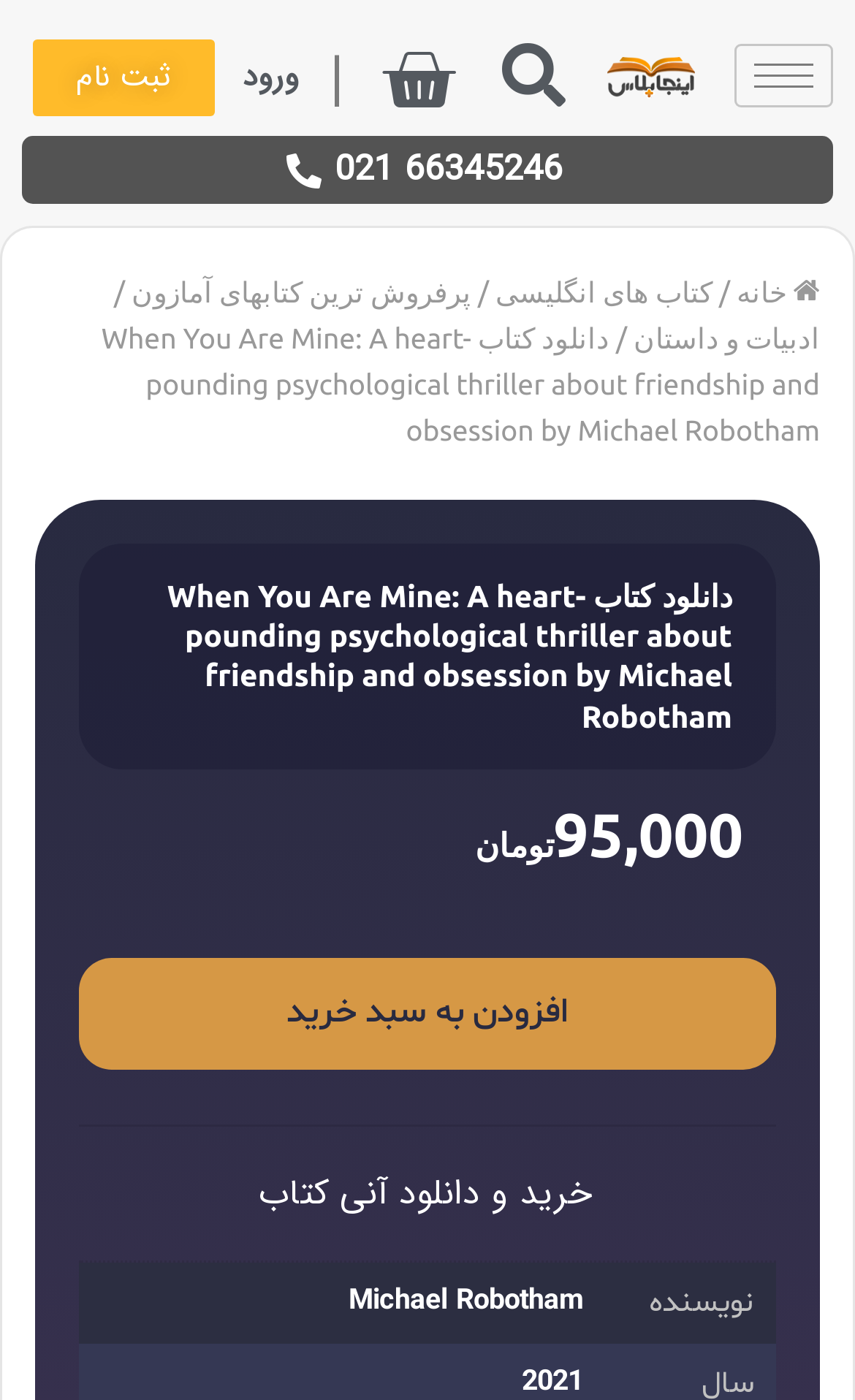Find the bounding box coordinates of the element to click in order to complete this instruction: "Register now". The bounding box coordinates must be four float numbers between 0 and 1, denoted as [left, top, right, bottom].

[0.037, 0.028, 0.25, 0.084]